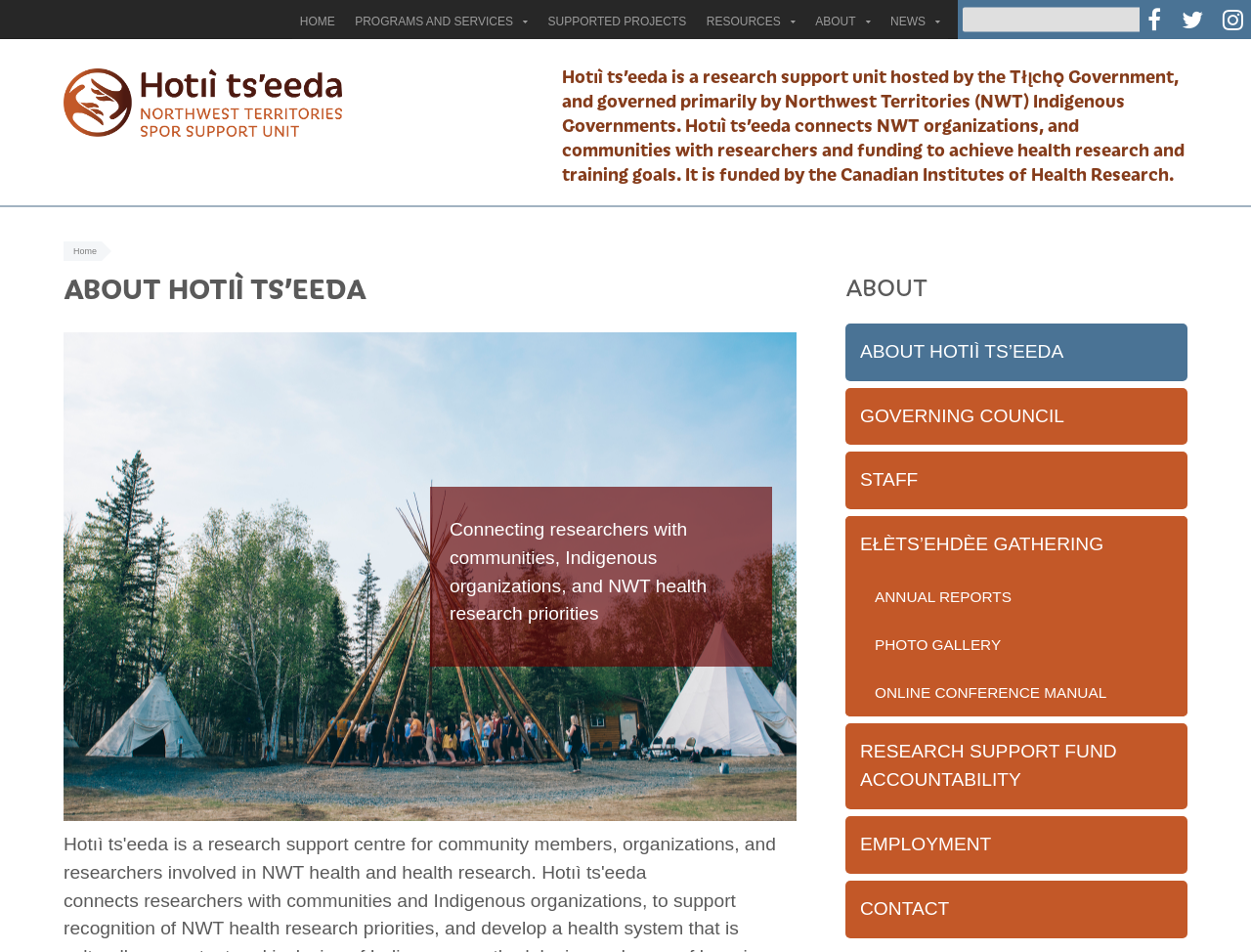What is the funding source of Hotıì ts’eeda?
By examining the image, provide a one-word or phrase answer.

Canadian Institutes of Health Research